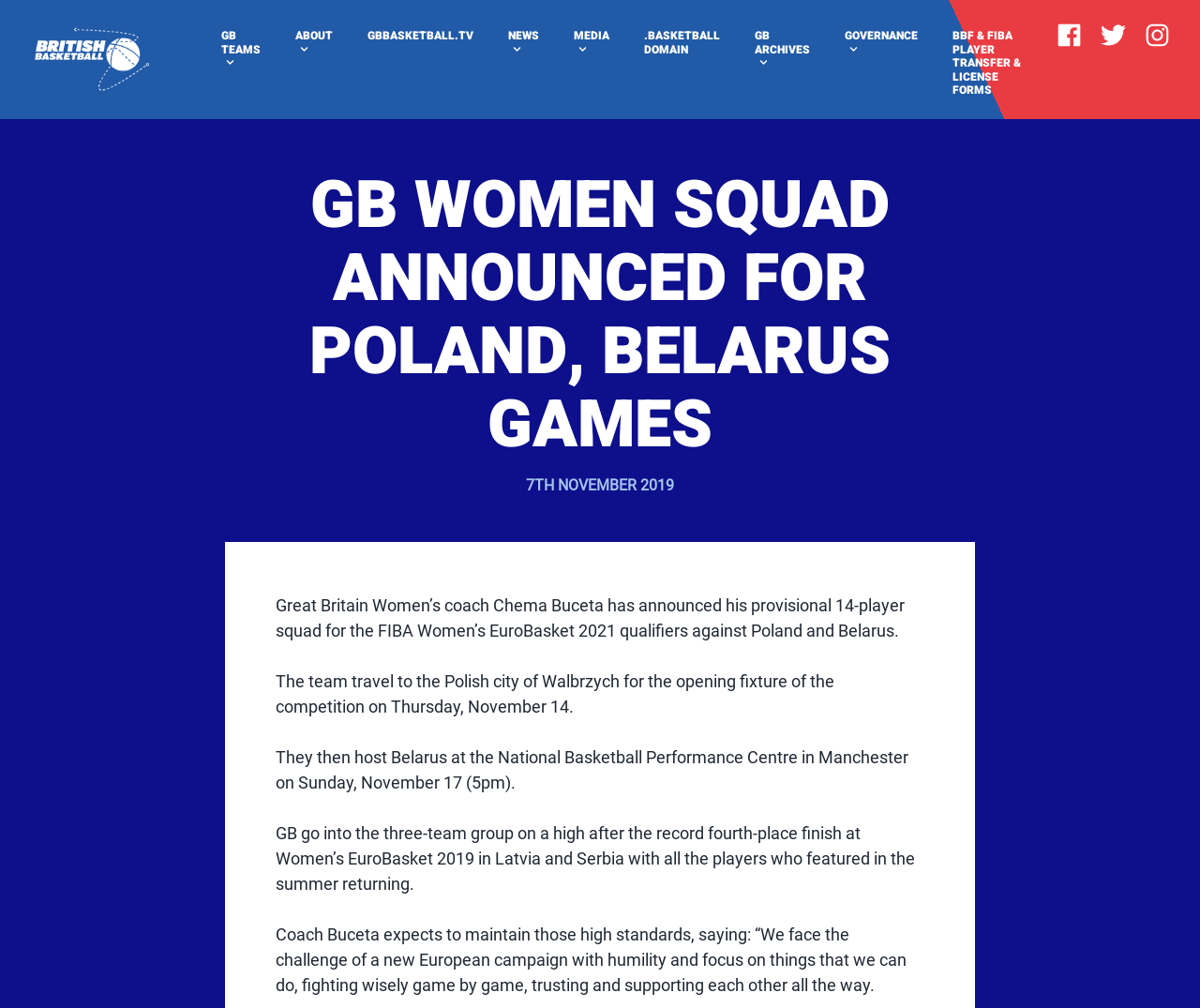Could you highlight the region that needs to be clicked to execute the instruction: "Check NEWS"?

[0.413, 0.017, 0.46, 0.069]